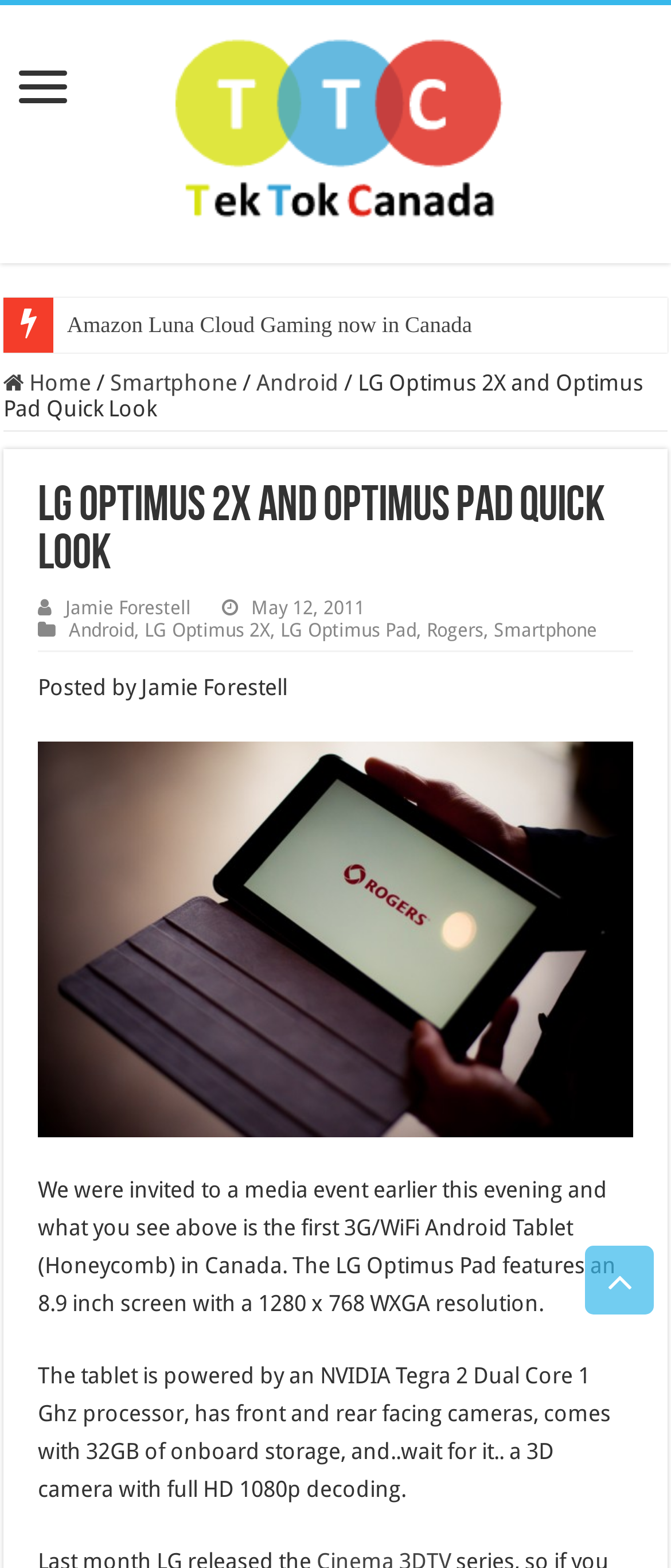Identify the bounding box coordinates for the element that needs to be clicked to fulfill this instruction: "go to Michael C. Smith's Eastern District of Texas Blog". Provide the coordinates in the format of four float numbers between 0 and 1: [left, top, right, bottom].

None